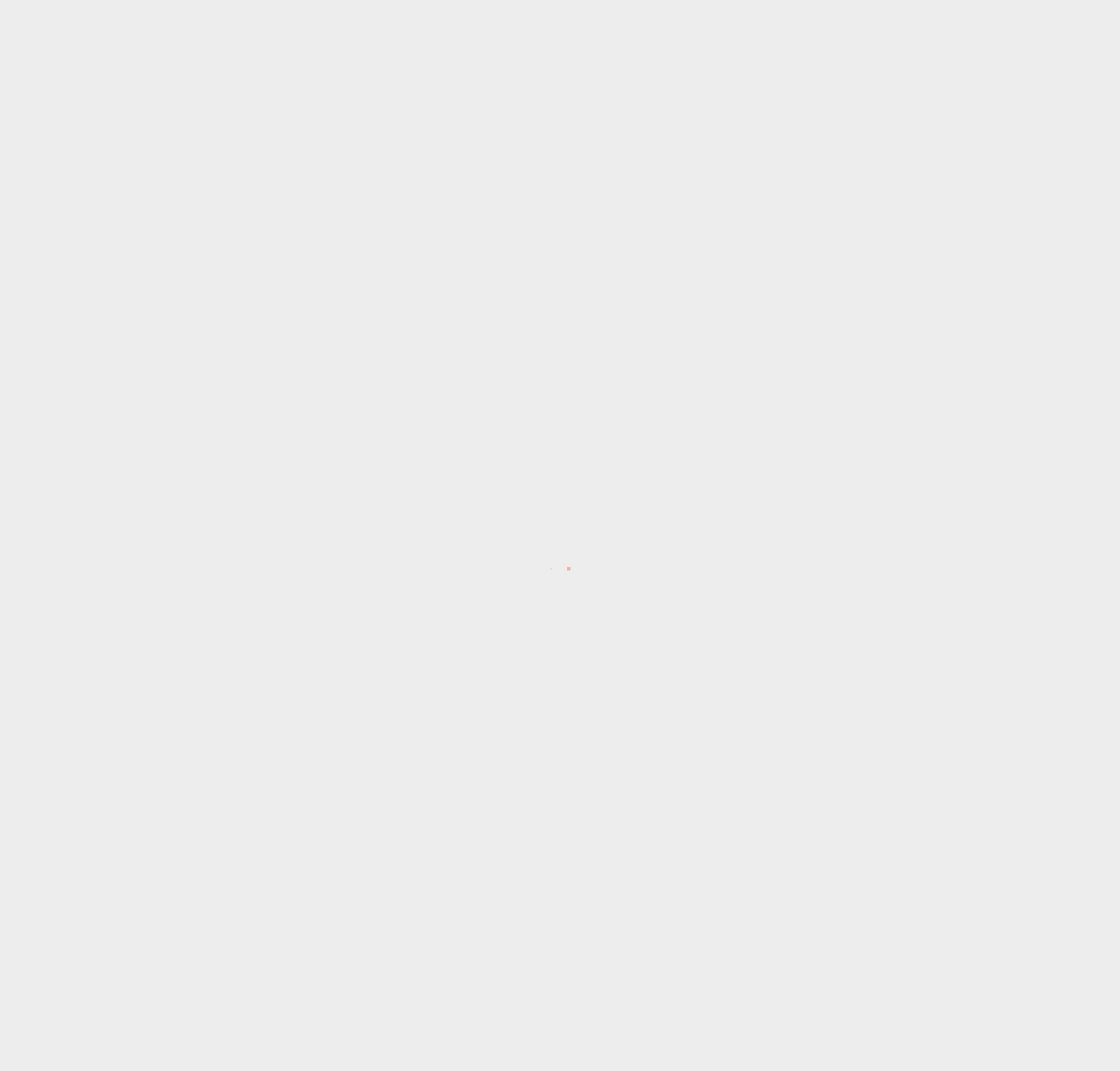Write an exhaustive caption that covers the webpage's main aspects.

This webpage appears to be a news article page from HOTPEN, a news organization. At the top, there is a date "June 12, 2024" and a link to the HOTPEN website. Below that, there is a navigation menu with links to different sections of the website, including HOME, NEWS, POLITICS, and more.

The main content of the page is an article titled "Security Community Watch Corps: Sokoto Govt Visits Katsina". The article has a heading, a brief summary, and an image related to the article. Below the article title, there are links to share the article on social media platforms like Facebook, Twitter, and more.

To the right of the article, there is a search bar with a search button. Above the search bar, there is a section with links to recent posts, including news articles with titles like "Governor Radda Commiserates with Kankara Attack Victims" and "Eid-el Kabir: Matawalle Distributes 4,860 rams, N390 million naira to people in Zamfara".

At the bottom of the page, there are links to social media platforms again, and a section titled "SPONSORED". There are also breadcrumbs at the top of the page, showing the navigation path to the current article.